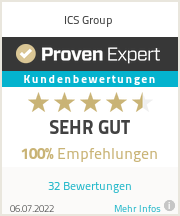Please give a succinct answer to the question in one word or phrase:
How many customers recommend the services?

100%